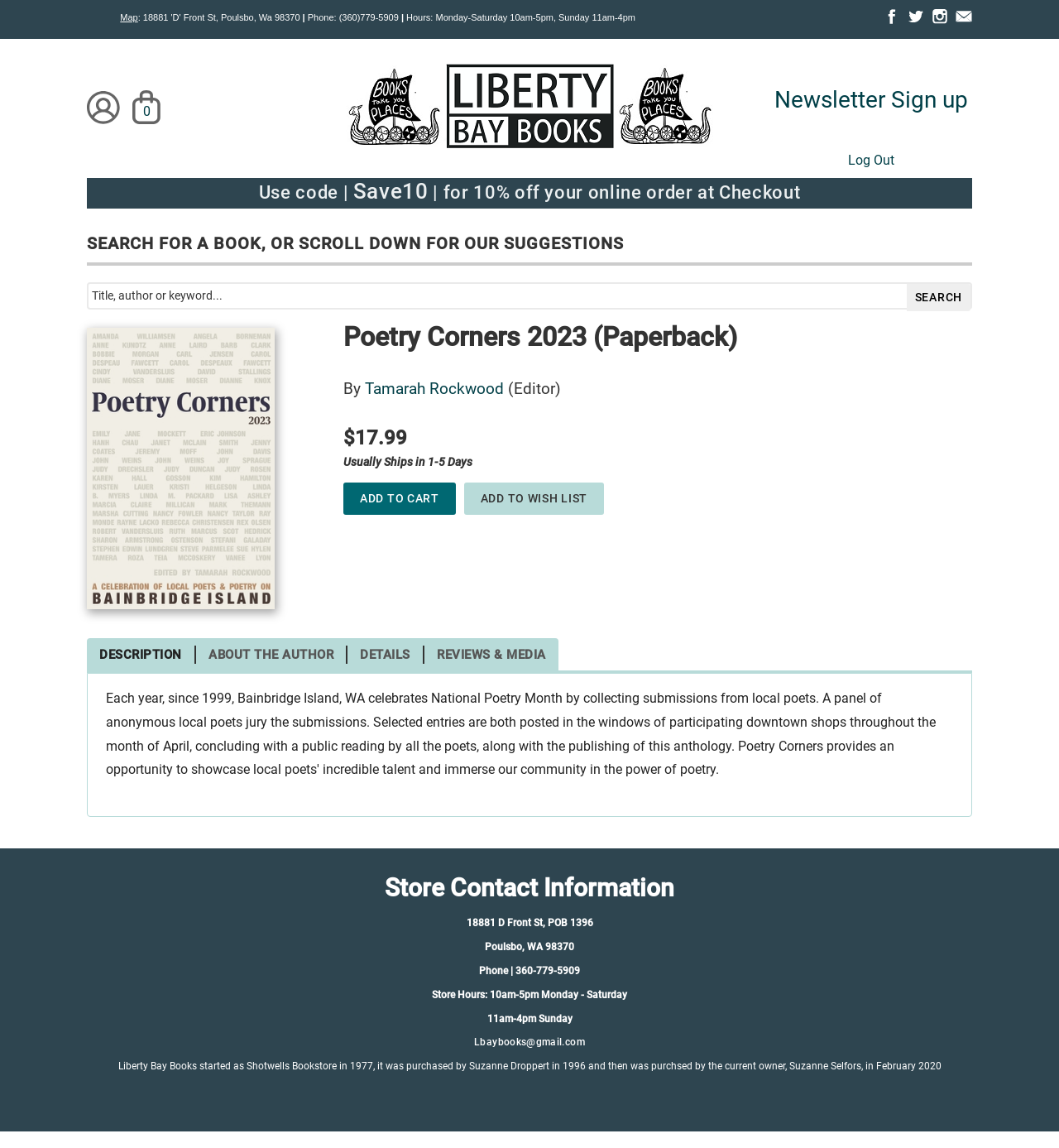Use one word or a short phrase to answer the question provided: 
What are the store hours of Liberty Bay Books on Sundays?

11am-4pm